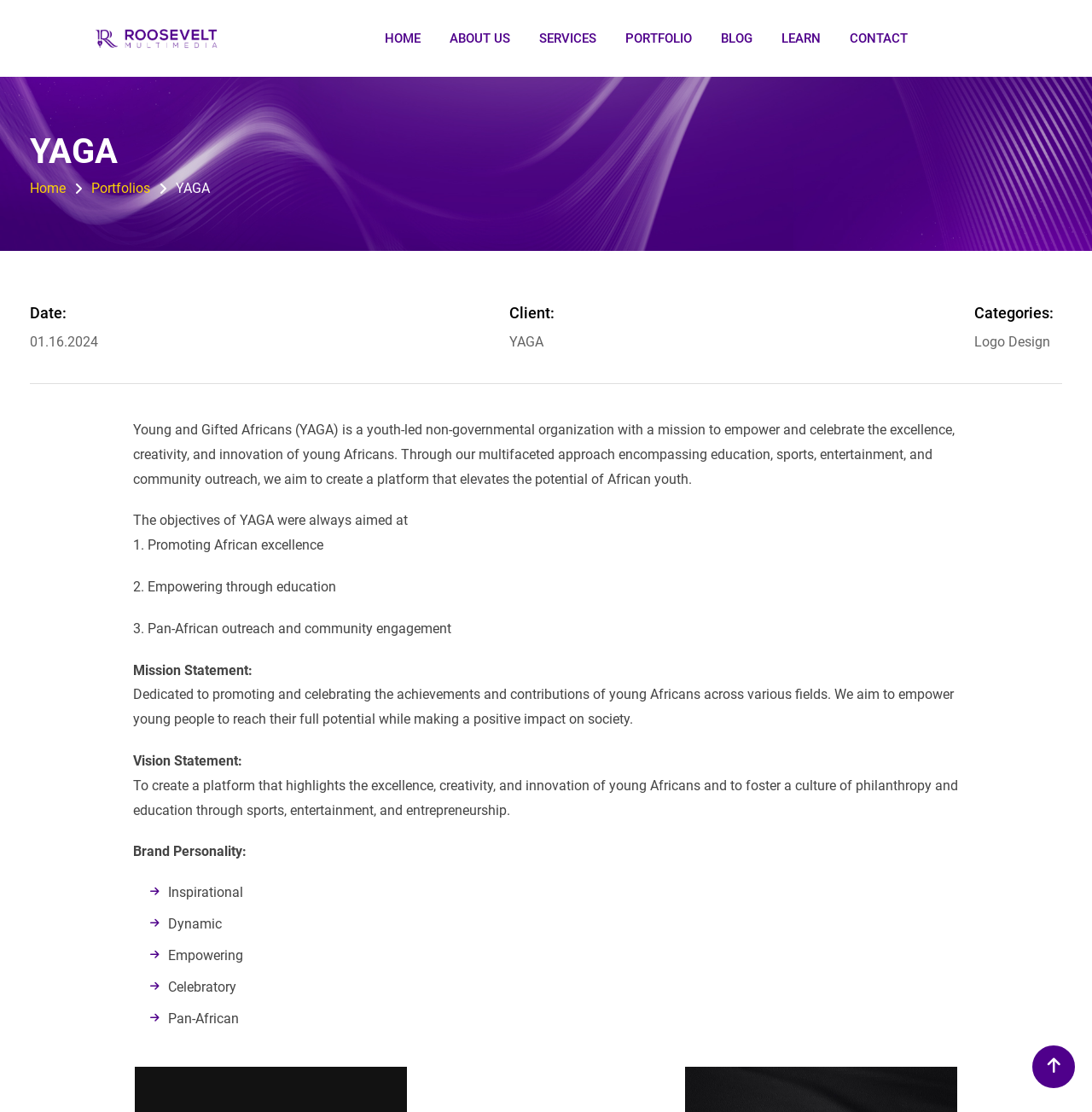Determine the bounding box coordinates for the region that must be clicked to execute the following instruction: "Click on the Roosevelt Multimedia image".

[0.086, 0.017, 0.204, 0.052]